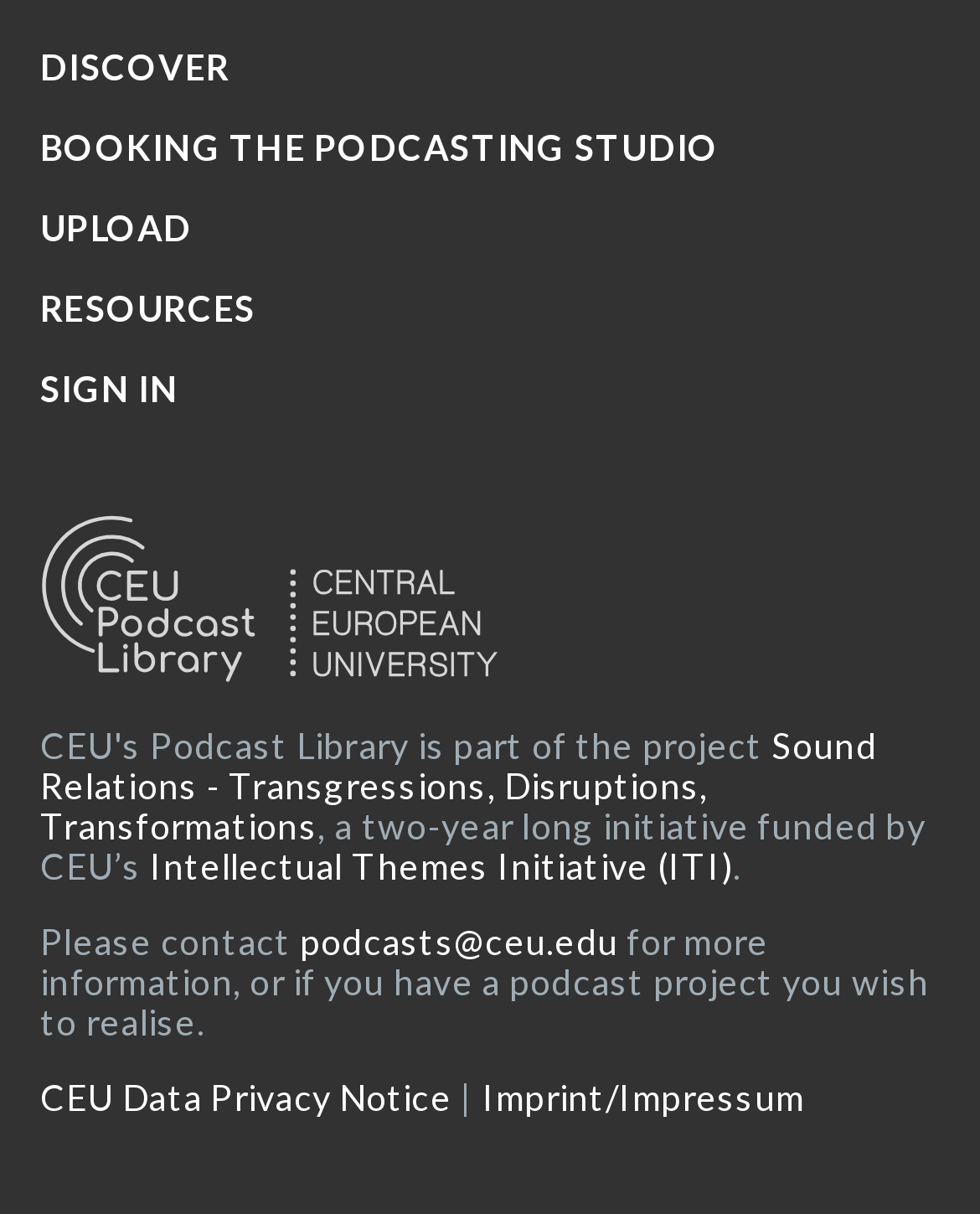Can you determine the bounding box coordinates of the area that needs to be clicked to fulfill the following instruction: "join the ASRG mailing list"?

None